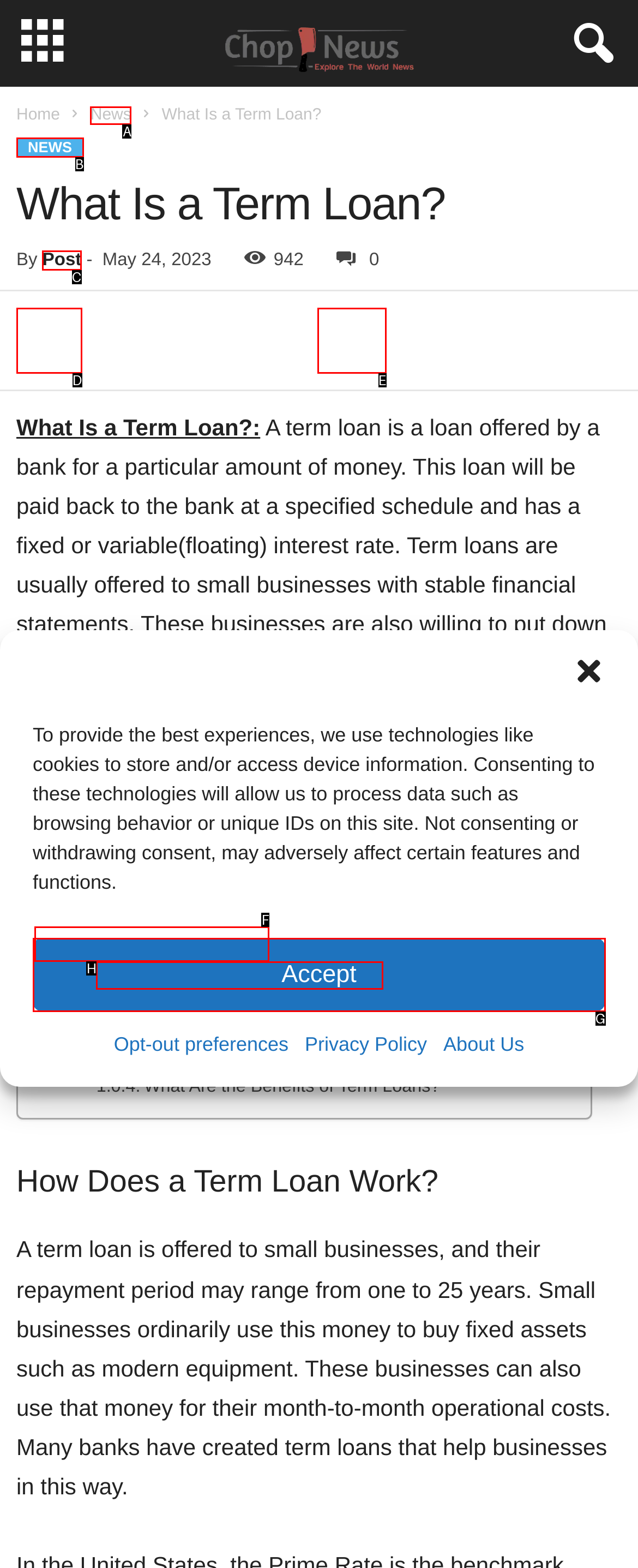Given the description: News, identify the HTML element that fits best. Respond with the letter of the correct option from the choices.

B